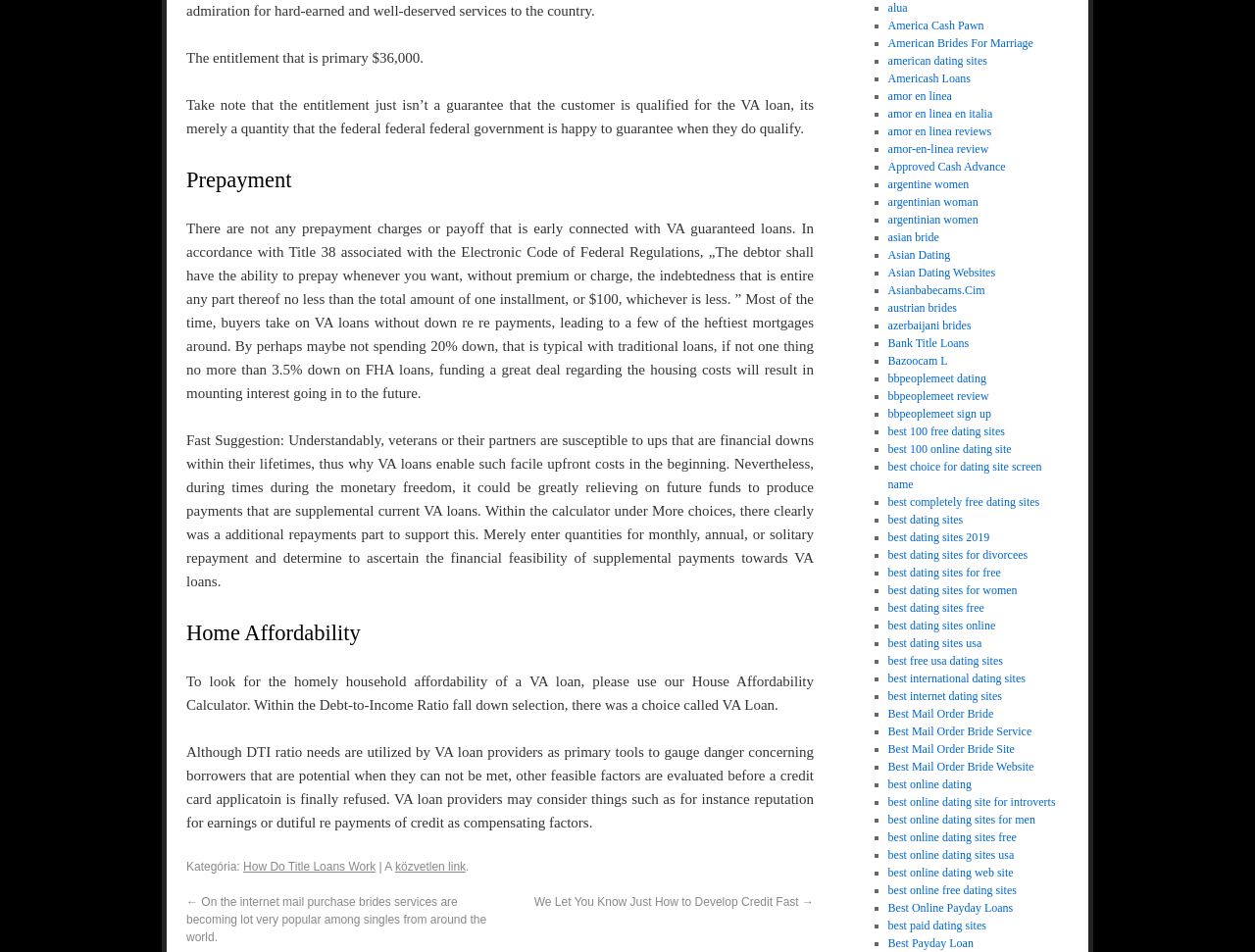Can borrowers make supplemental payments on their VA loans?
Provide an in-depth answer to the question, covering all aspects.

According to the StaticText element, 'it could be greatly relieving on future funds to produce payments that are supplemental current VA loans.' Additionally, the calculator under 'More options' has a section for supplemental payments.